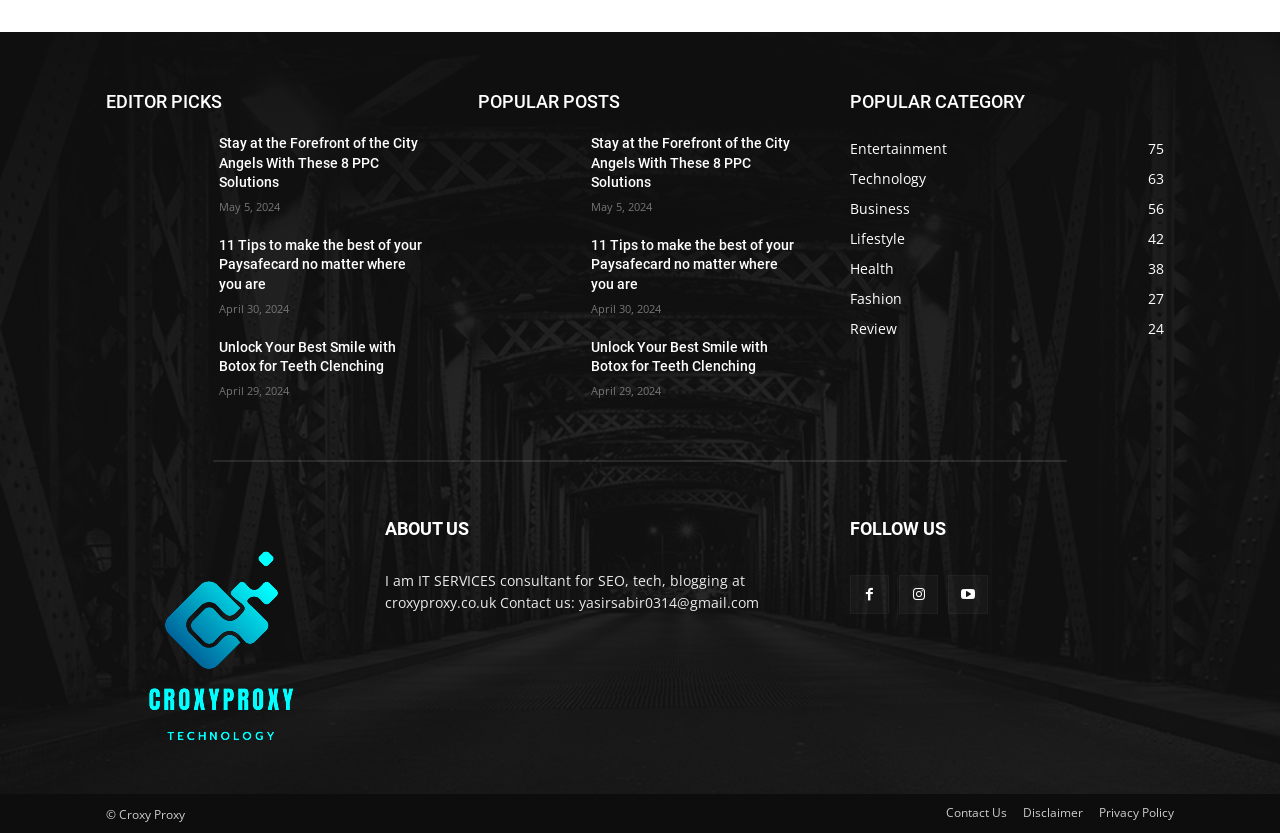Find the bounding box coordinates of the area to click in order to follow the instruction: "Follow on Facebook".

[0.664, 0.69, 0.695, 0.737]